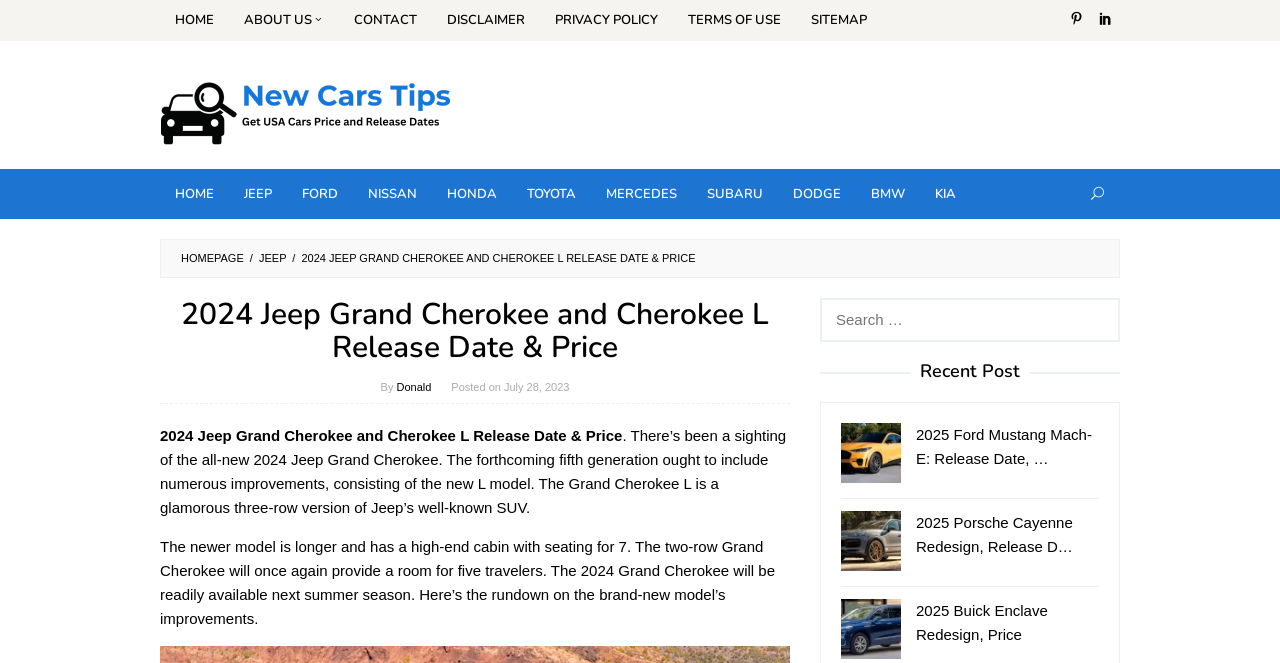Indicate the bounding box coordinates of the element that must be clicked to execute the instruction: "Go to JEEP page". The coordinates should be given as four float numbers between 0 and 1, i.e., [left, top, right, bottom].

[0.179, 0.255, 0.224, 0.33]